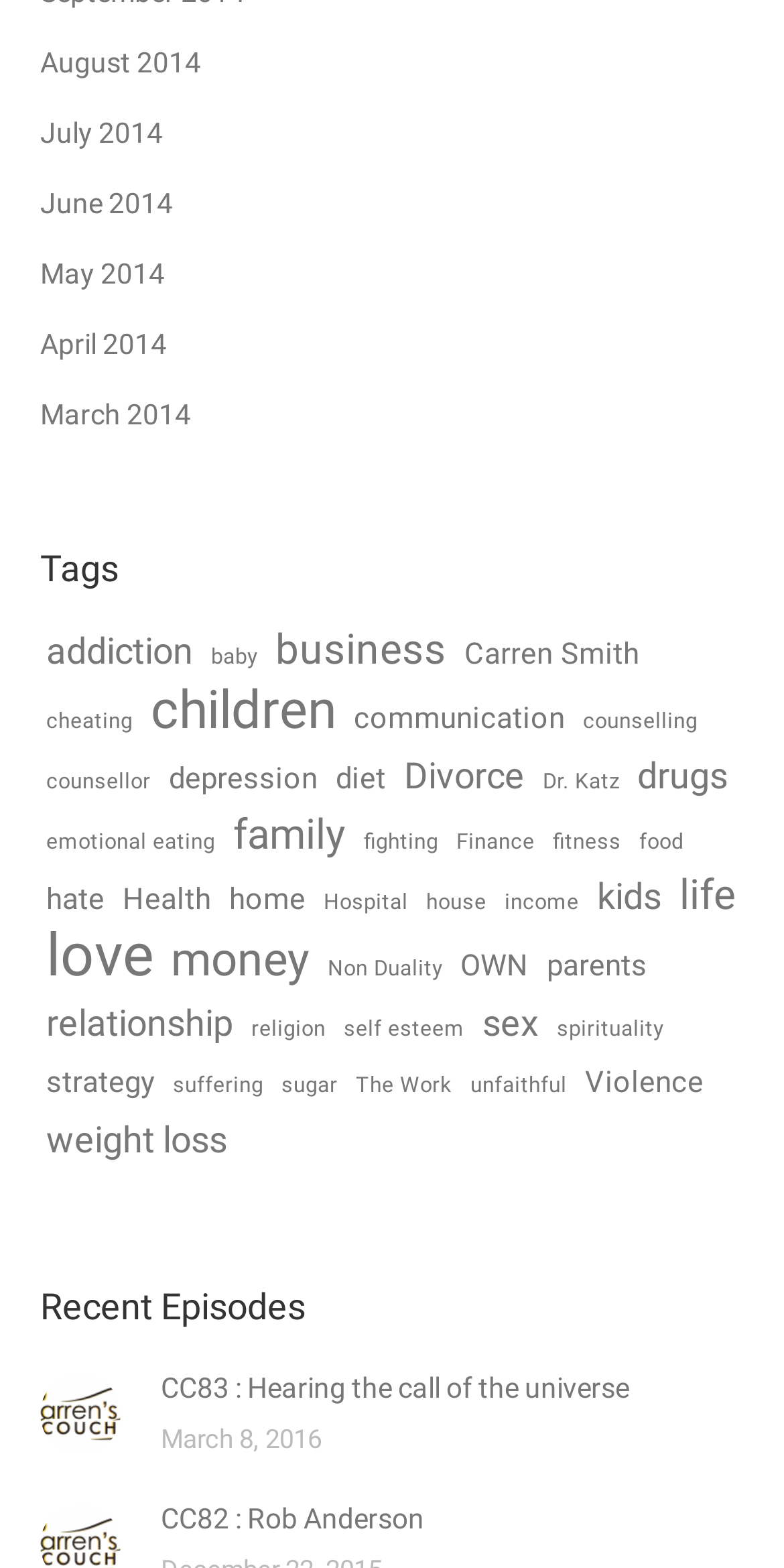Identify the bounding box coordinates for the UI element described as follows: April 2014. Use the format (top-left x, top-left y, bottom-right x, bottom-right y) and ensure all values are floating point numbers between 0 and 1.

[0.051, 0.204, 0.213, 0.236]